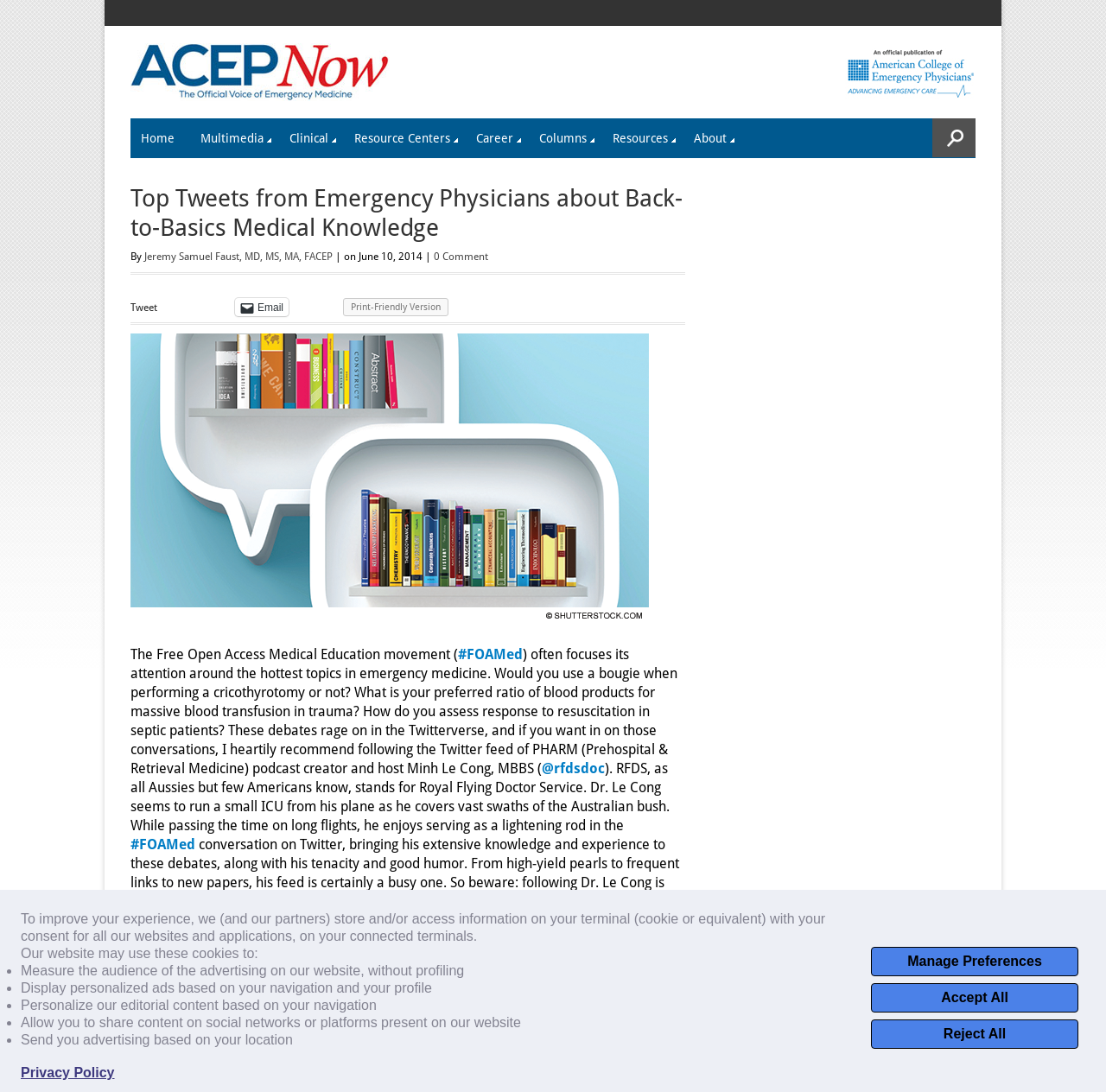Find and specify the bounding box coordinates that correspond to the clickable region for the instruction: "Follow the 'PHARM' podcast creator on Twitter".

[0.49, 0.697, 0.547, 0.712]